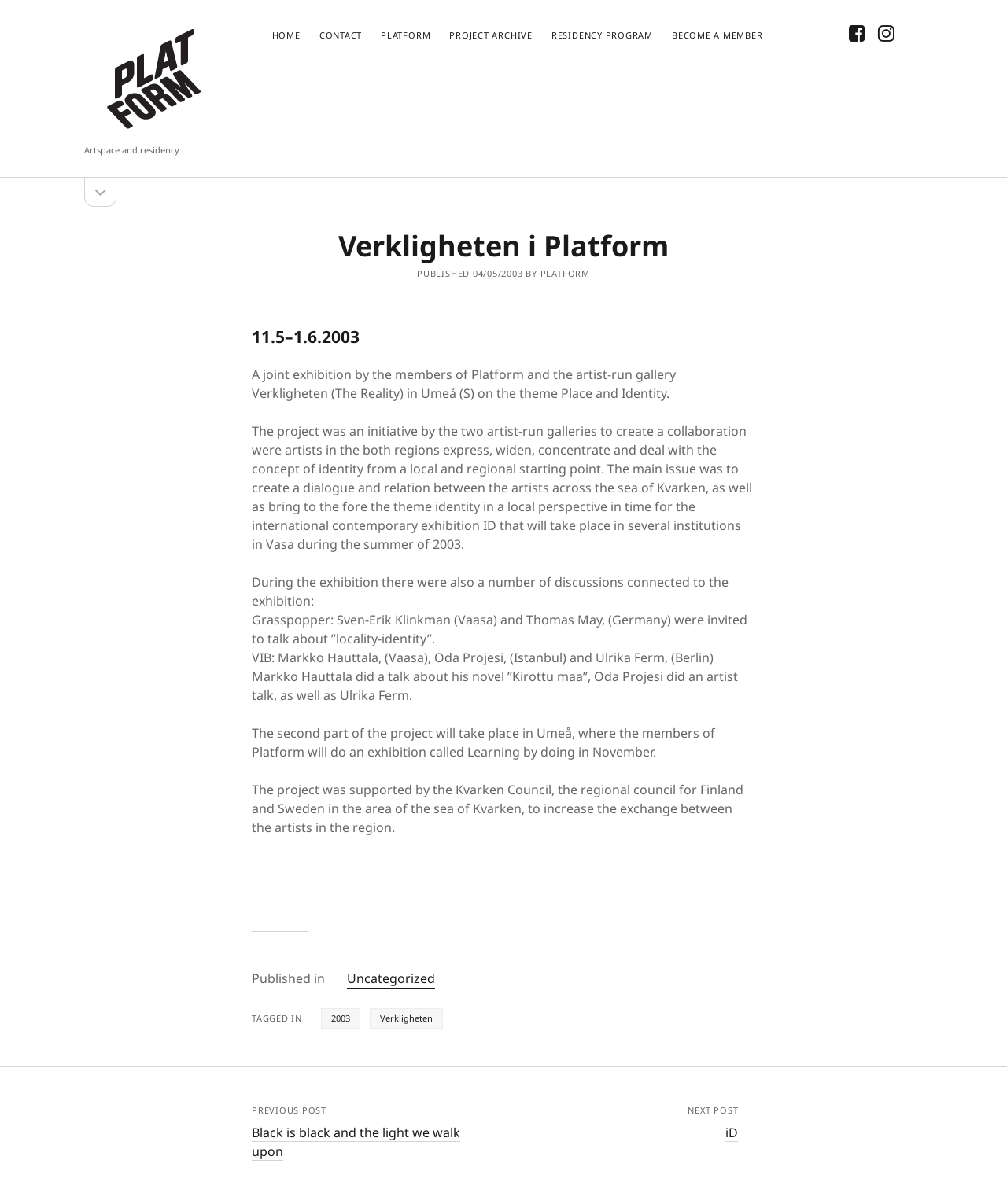Please identify the bounding box coordinates of the element I should click to complete this instruction: 'Search for something'. The coordinates should be given as four float numbers between 0 and 1, like this: [left, top, right, bottom].

[0.083, 0.202, 0.267, 0.225]